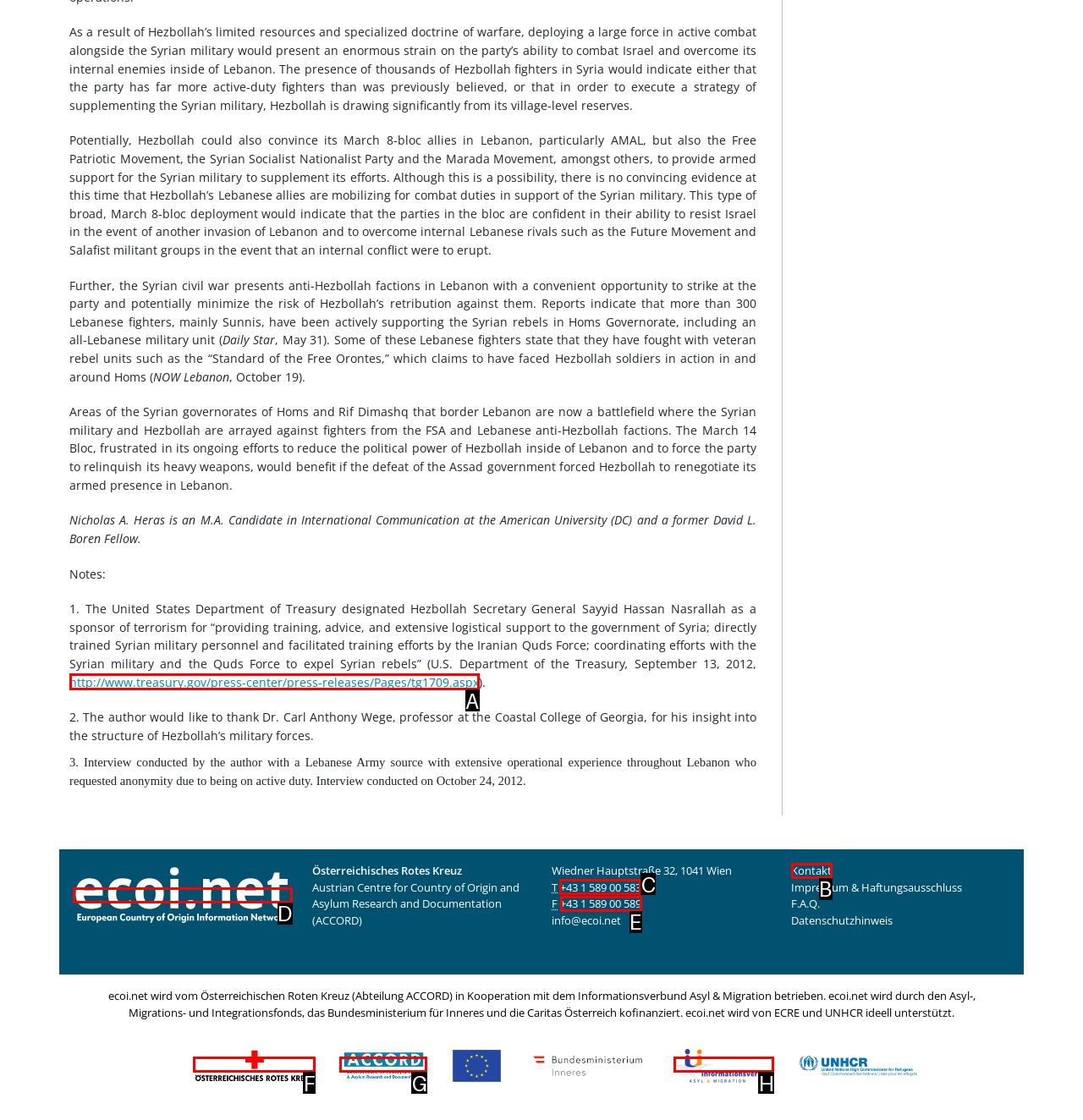Select the letter associated with the UI element you need to click to perform the following action: Contact via phone number +43 1 589 00 583
Reply with the correct letter from the options provided.

C